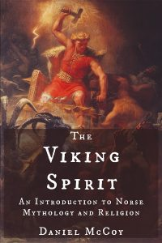Utilize the details in the image to give a detailed response to the question: What is the book intended to do for readers?

According to the caption, the book 'The Viking Spirit: An Introduction to Norse Mythology and Religion' serves as a comprehensive guide, aiming to enlighten readers about the intricacies and significant aspects of Norse mythology and its religious practices.